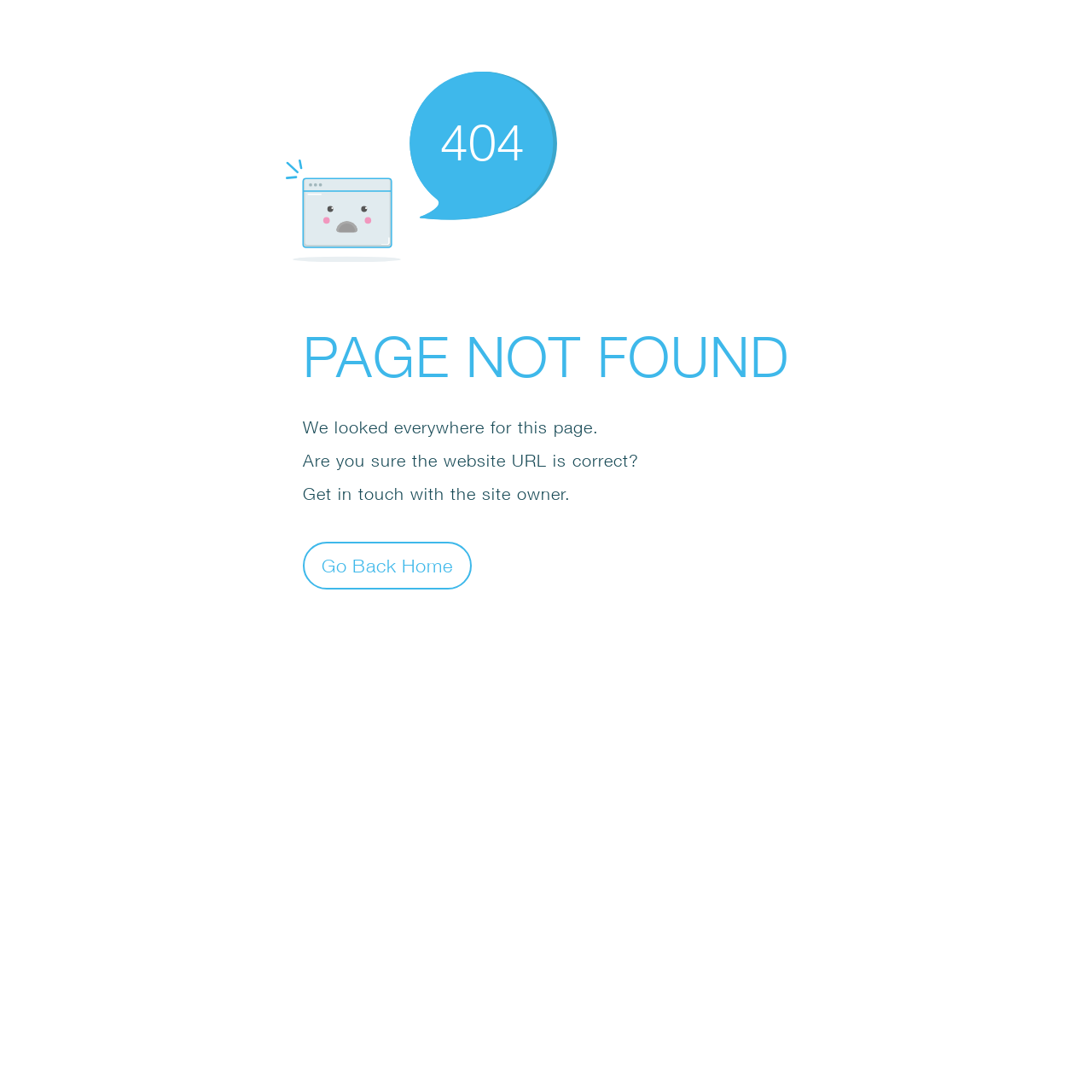What is the suggested action?
Based on the screenshot, provide a one-word or short-phrase response.

Go Back Home